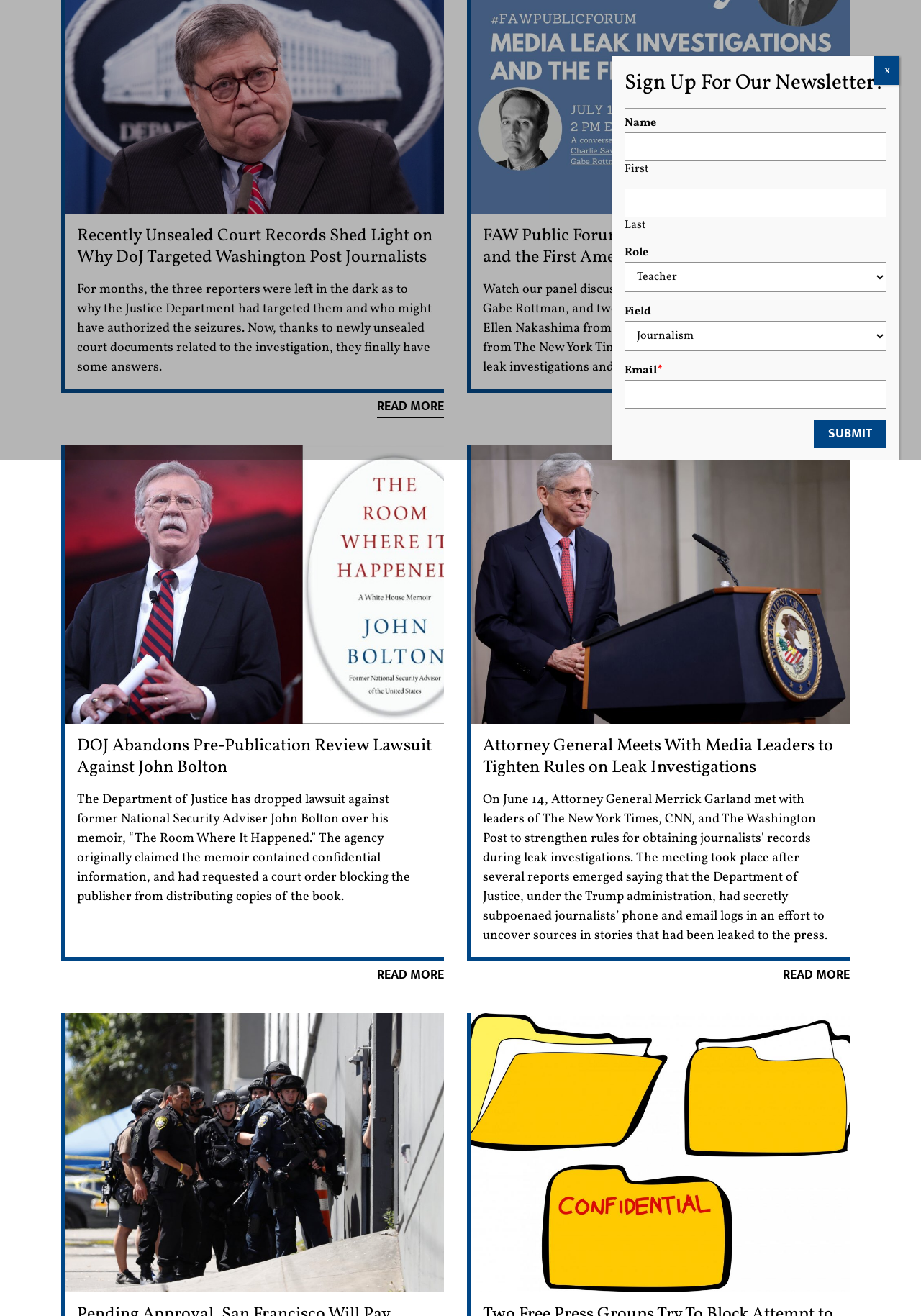Find the UI element described as: "alt="San Francisco Police Raid"" and predict its bounding box coordinates. Ensure the coordinates are four float numbers between 0 and 1, [left, top, right, bottom].

[0.071, 0.77, 0.482, 0.982]